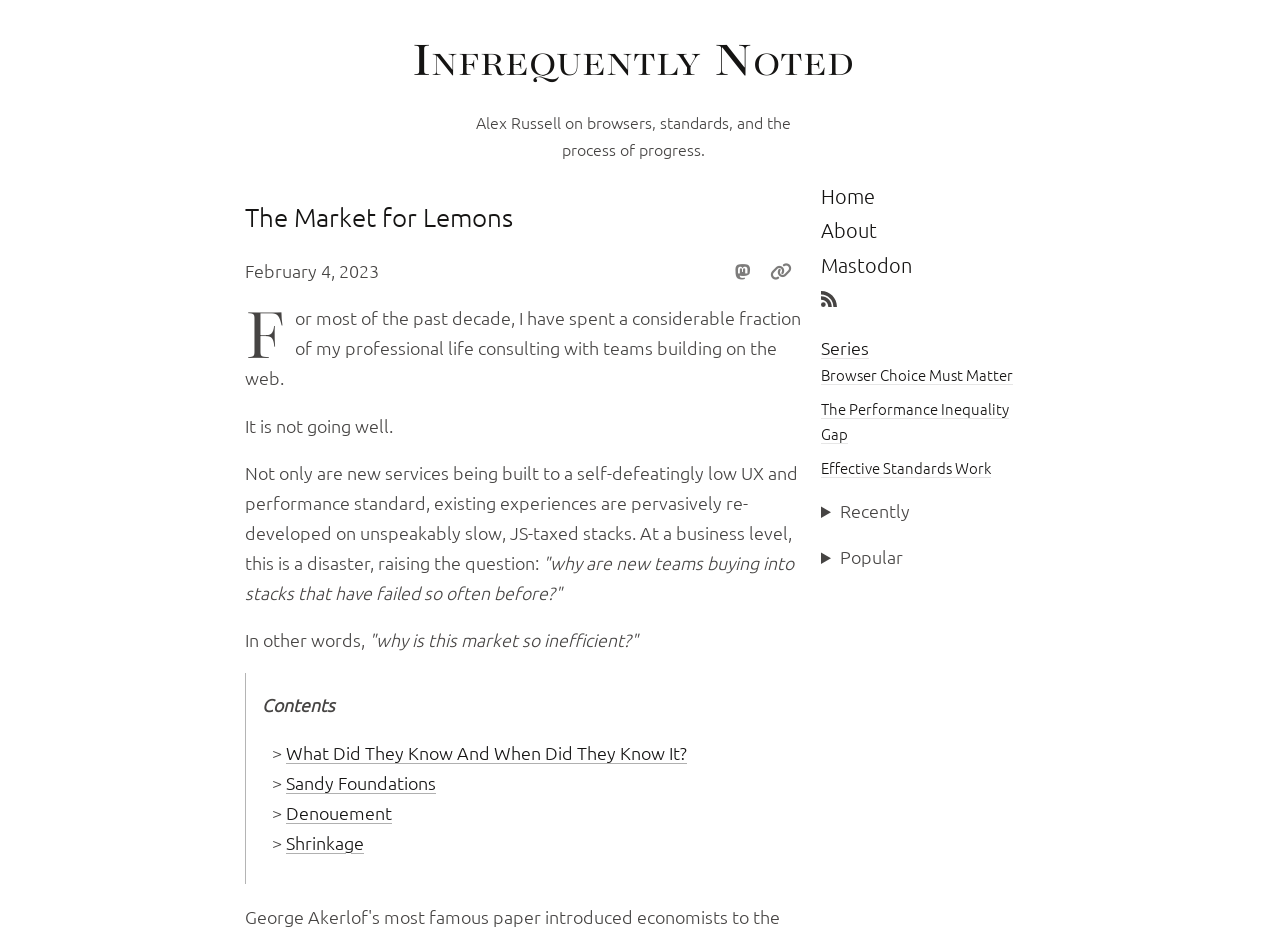By analyzing the image, answer the following question with a detailed response: What is the date of the article 'The Market for Lemons'?

The date of the article can be found in the text 'February 4, 2023', which is located below the title of the article.